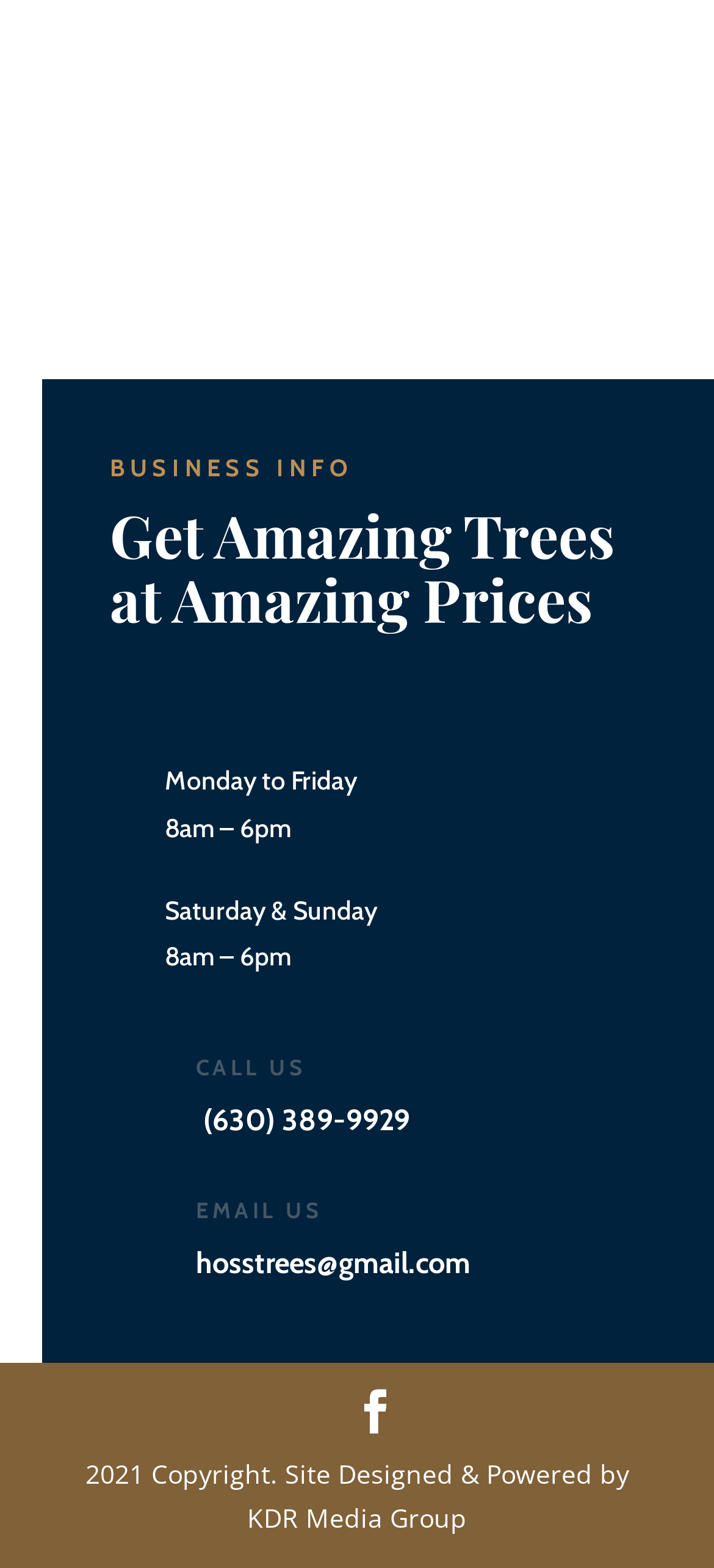Please find the bounding box for the UI element described by: "(630) 389-9929".

[0.285, 0.703, 0.575, 0.725]